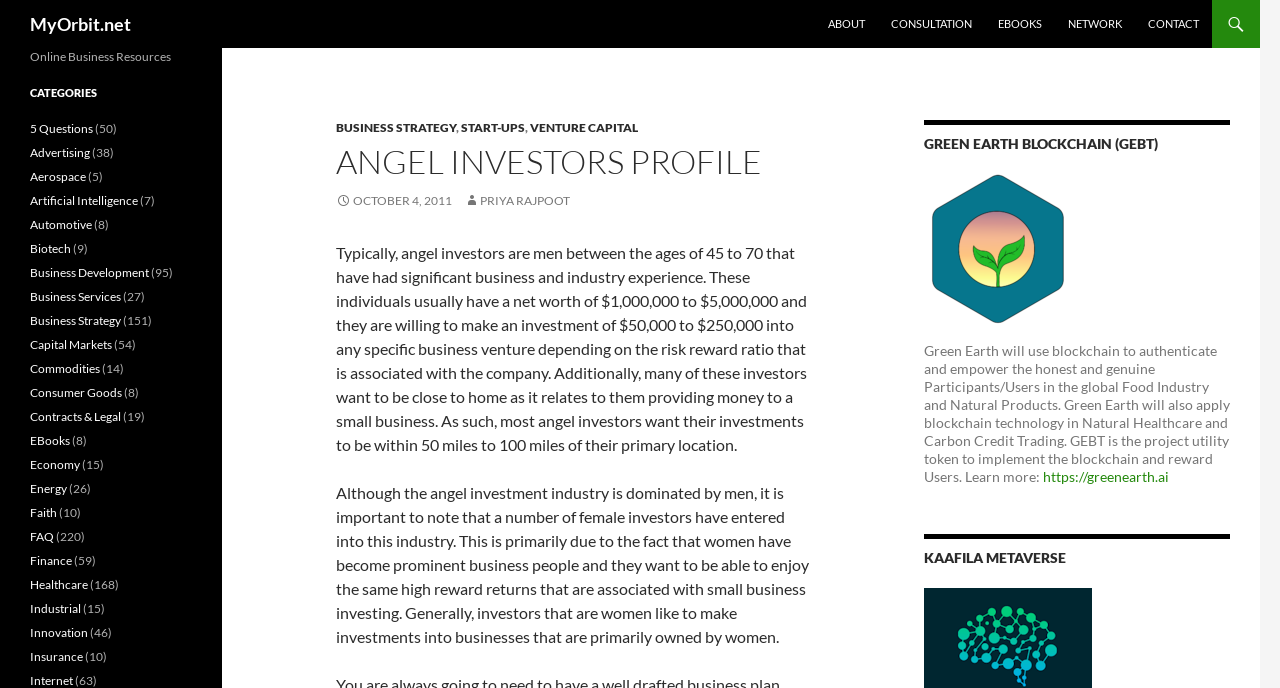Please identify the bounding box coordinates of the element I should click to complete this instruction: 'Click on KAAFILA METAVERSE'. The coordinates should be given as four float numbers between 0 and 1, like this: [left, top, right, bottom].

[0.722, 0.776, 0.961, 0.828]